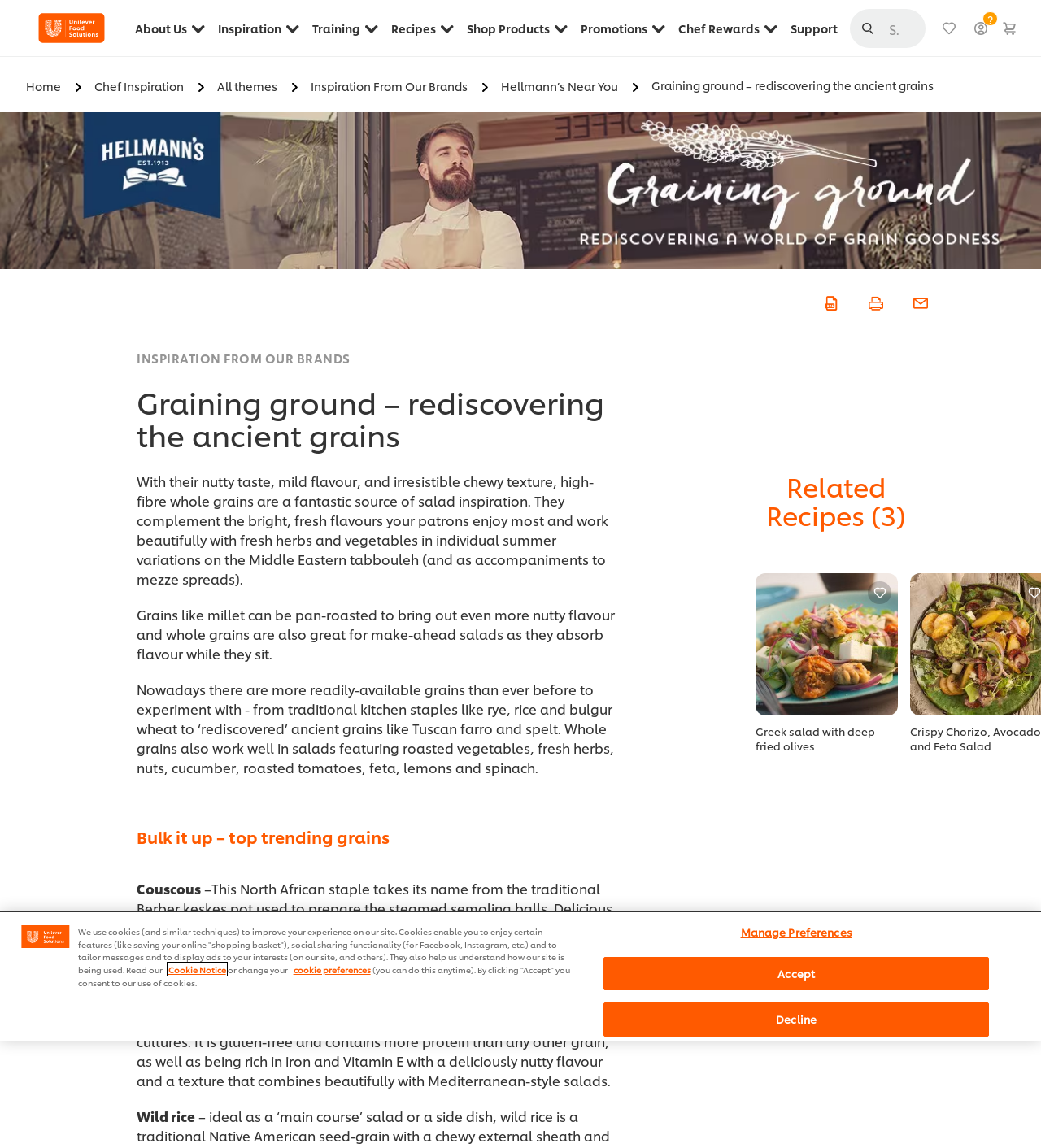Could you indicate the bounding box coordinates of the region to click in order to complete this instruction: "Download the PDF".

[0.787, 0.252, 0.806, 0.272]